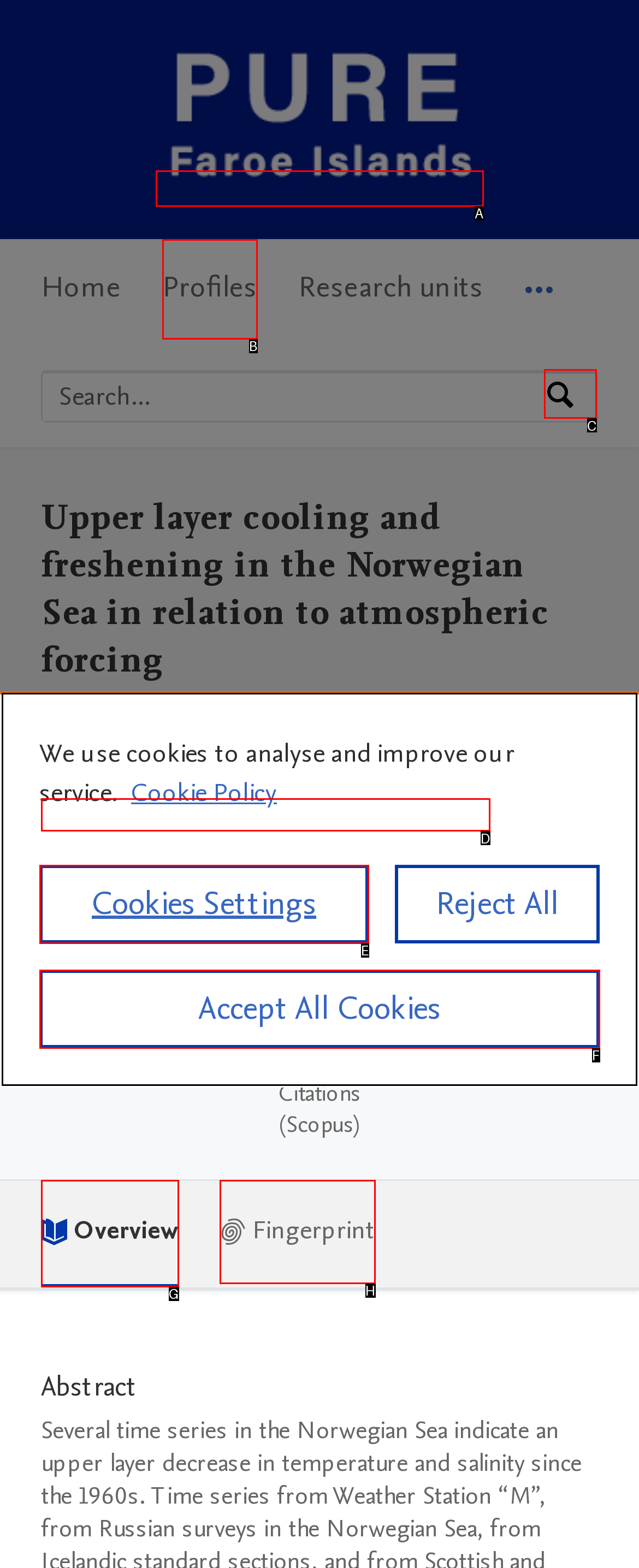Match the description: Accept All Cookies to the correct HTML element. Provide the letter of your choice from the given options.

F